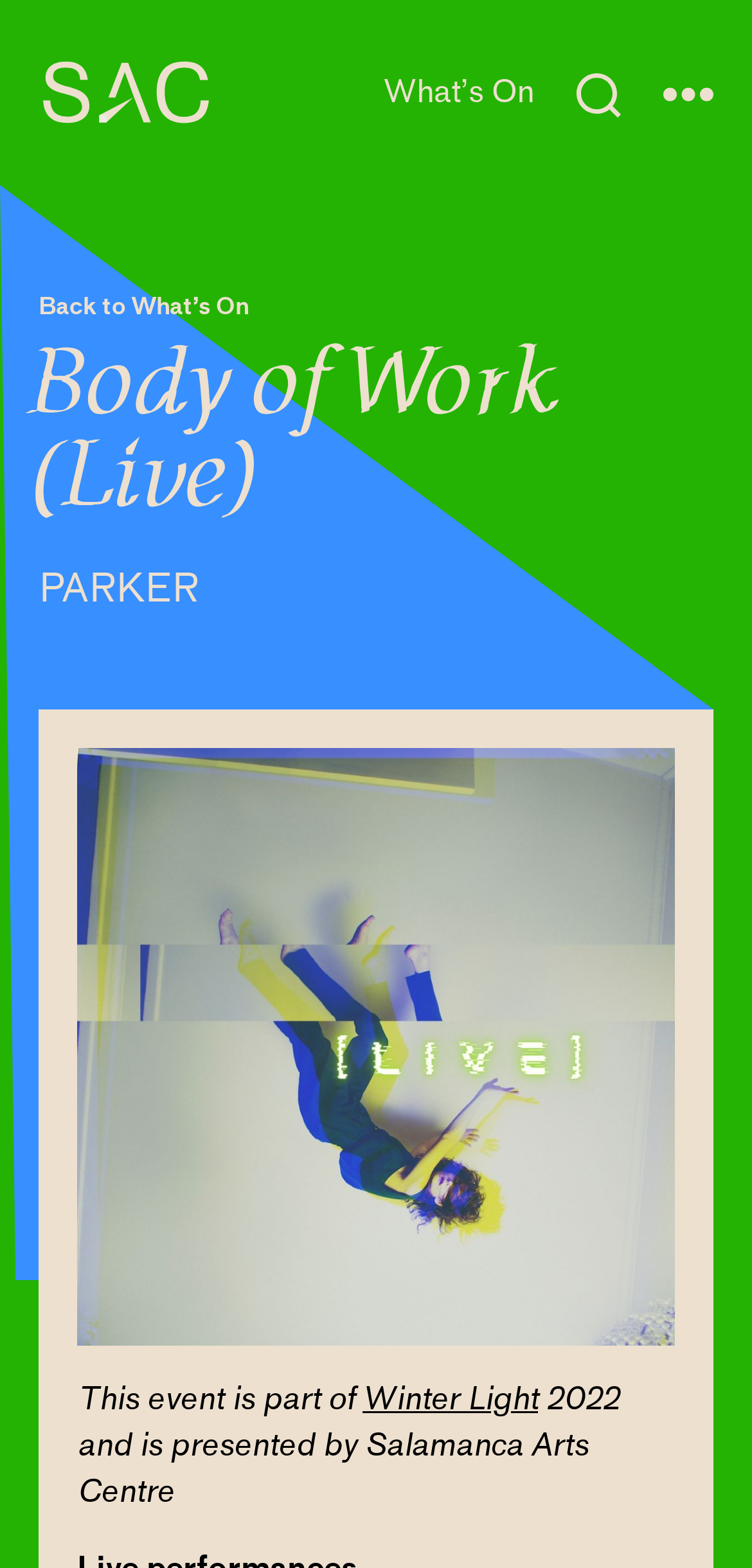What is the duration of the event?
Using the image, provide a detailed and thorough answer to the question.

The duration of the event can be inferred from the time mentioned, which is '9pm – 11pm', indicating that the event lasts for 2 hours.